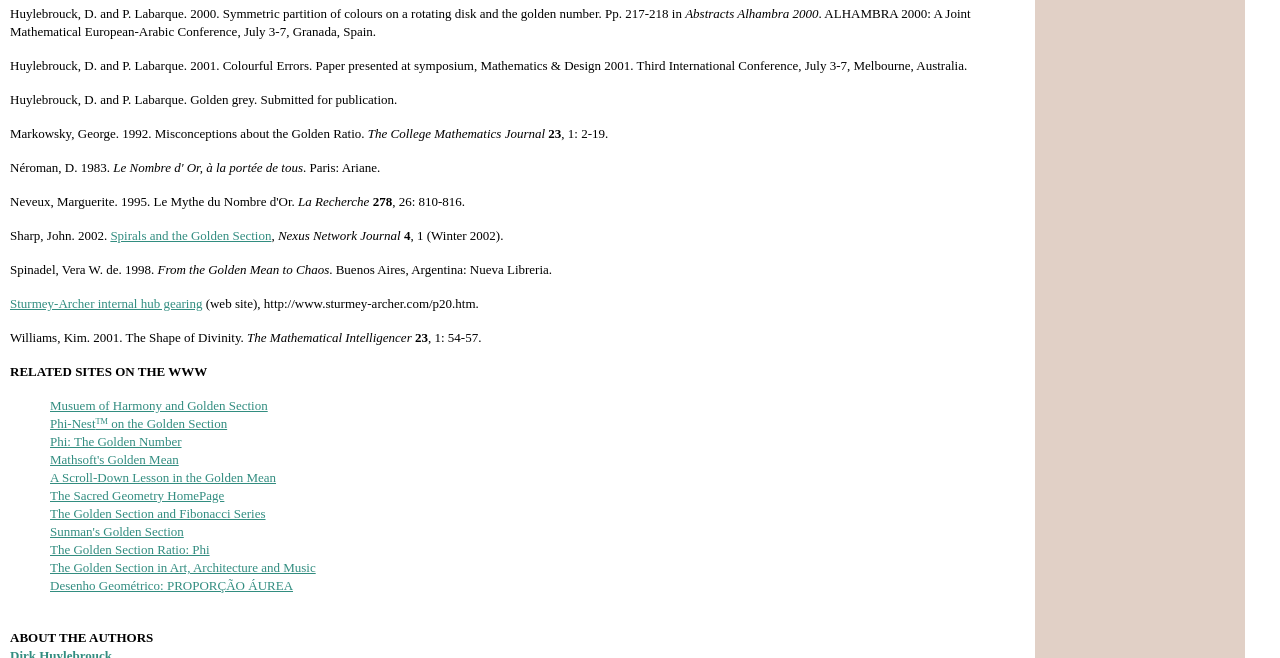Can you find the bounding box coordinates for the element that needs to be clicked to execute this instruction: "Explore the website 'Phi: The Golden Number'"? The coordinates should be given as four float numbers between 0 and 1, i.e., [left, top, right, bottom].

[0.039, 0.659, 0.142, 0.682]